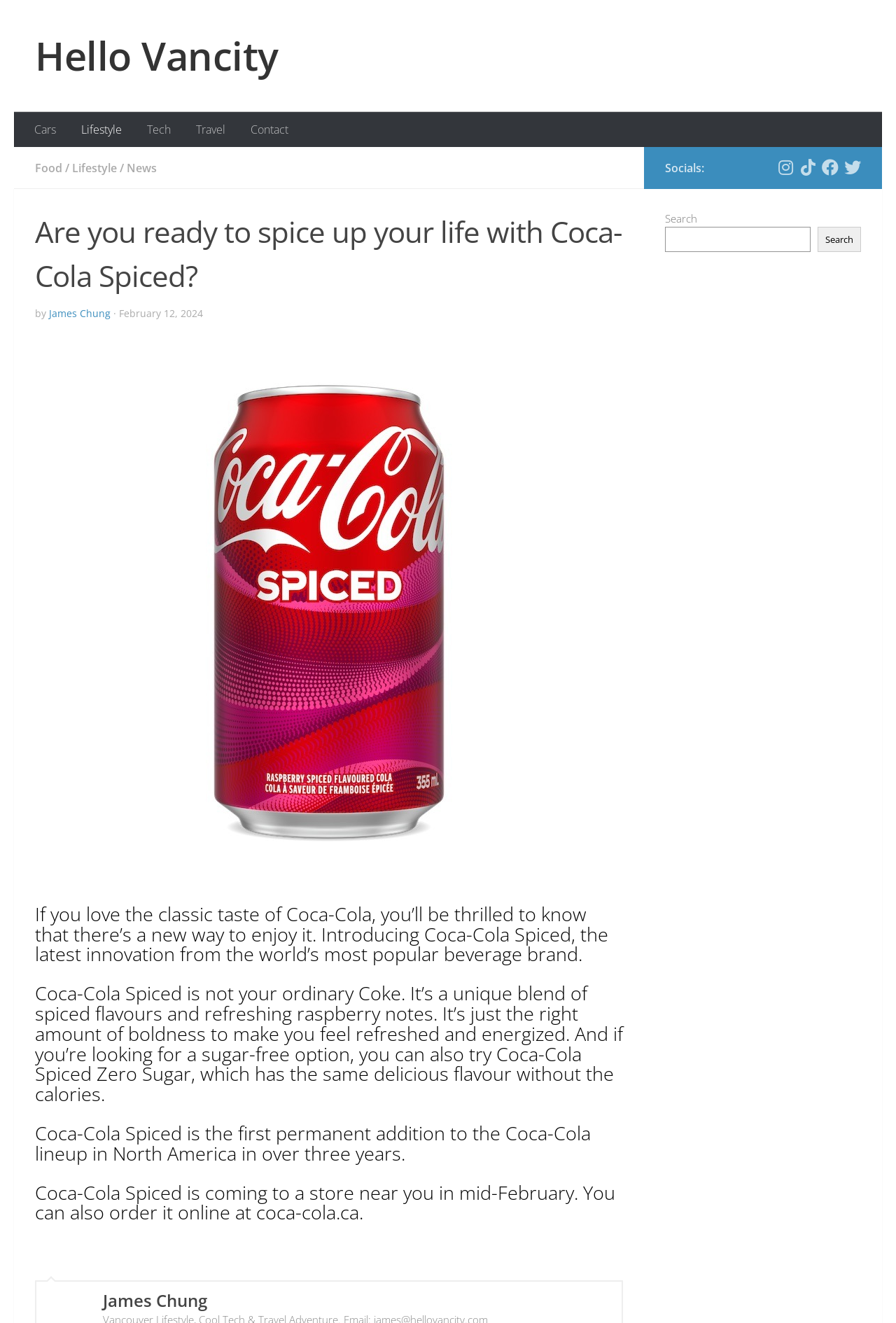Identify and extract the main heading from the webpage.

Are you ready to spice up your life with Coca-Cola Spiced?